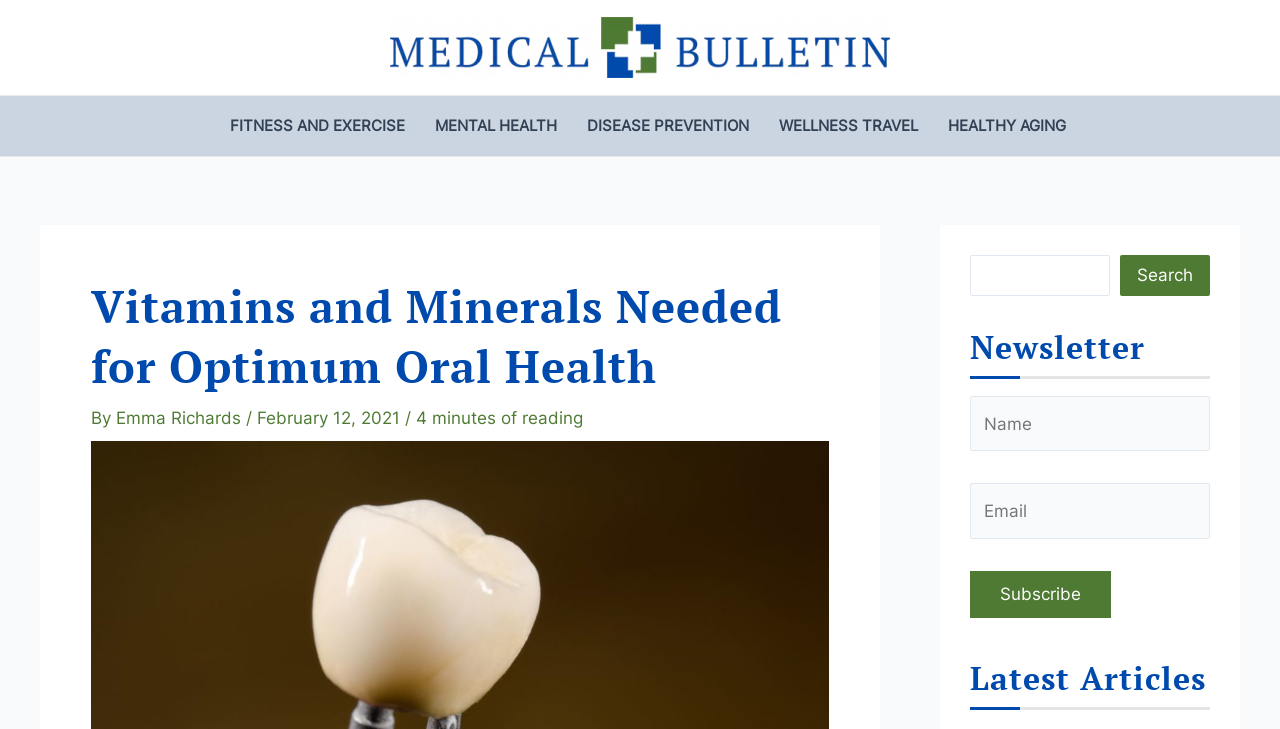What can be subscribed to on the webpage?
Make sure to answer the question with a detailed and comprehensive explanation.

The webpage has a section labeled 'Newsletter' which contains a form with fields for name and email, and a subscribe button, indicating that users can subscribe to a newsletter on the webpage.